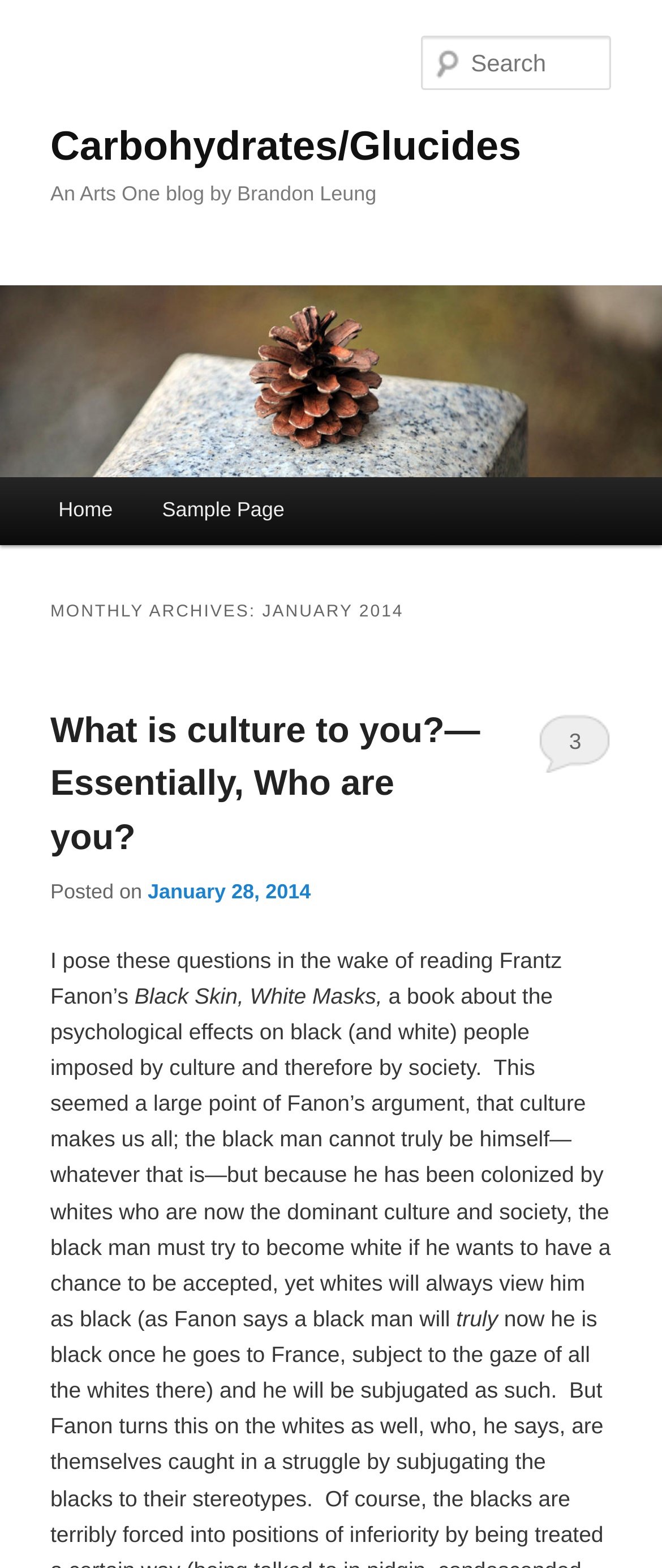What is the title of the blog?
Please elaborate on the answer to the question with detailed information.

I determined the title of the blog by looking at the heading element with the text 'Carbohydrates/Glucides' which is located at the top of the webpage.